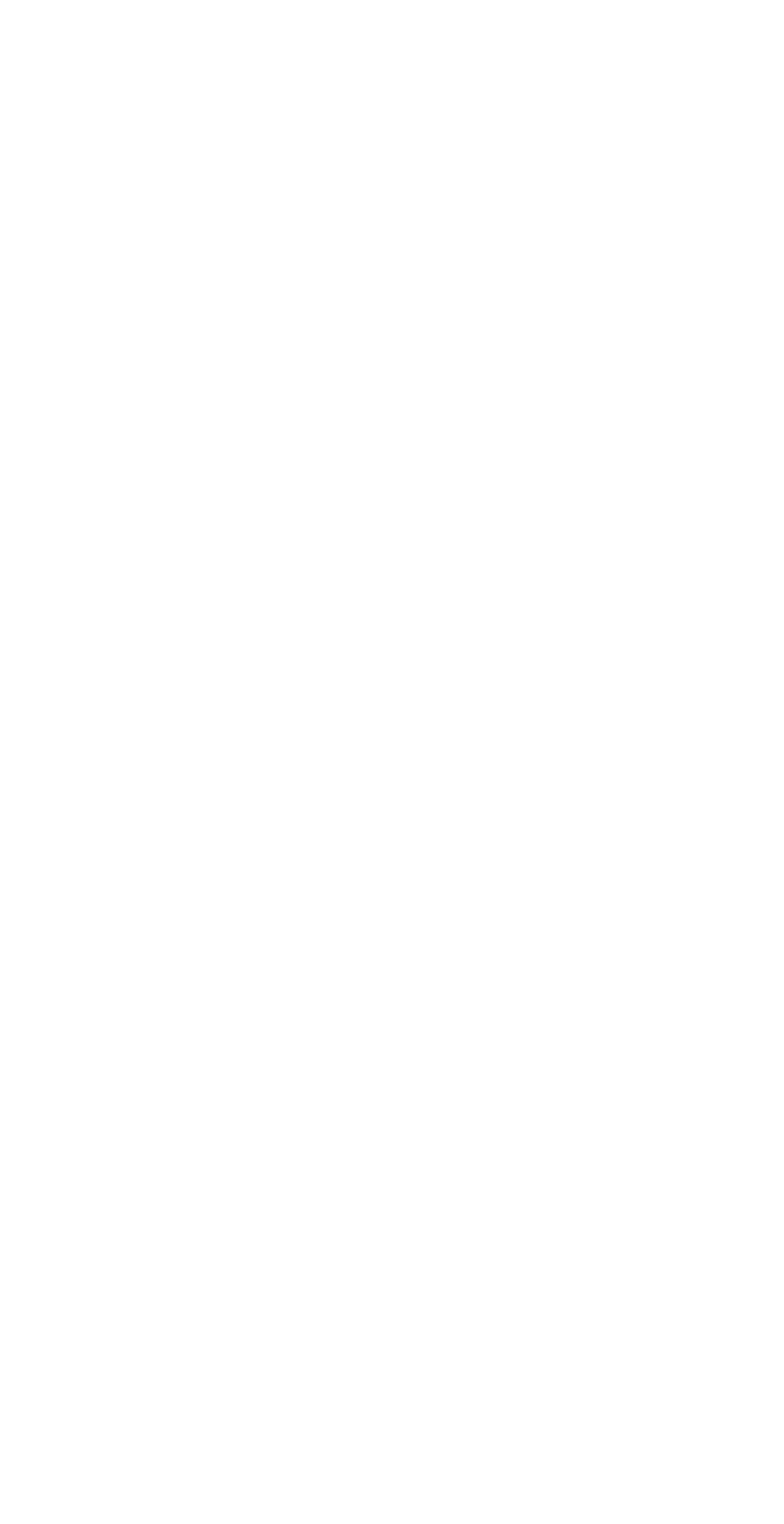What is the position of the 'Secure Sign-In' link?
Please provide a detailed and comprehensive answer to the question.

According to the bounding box coordinates, the 'Secure Sign-In' link is located at [0.568, 0.803, 0.841, 0.855], which indicates that it is positioned at the bottom right of the webpage.